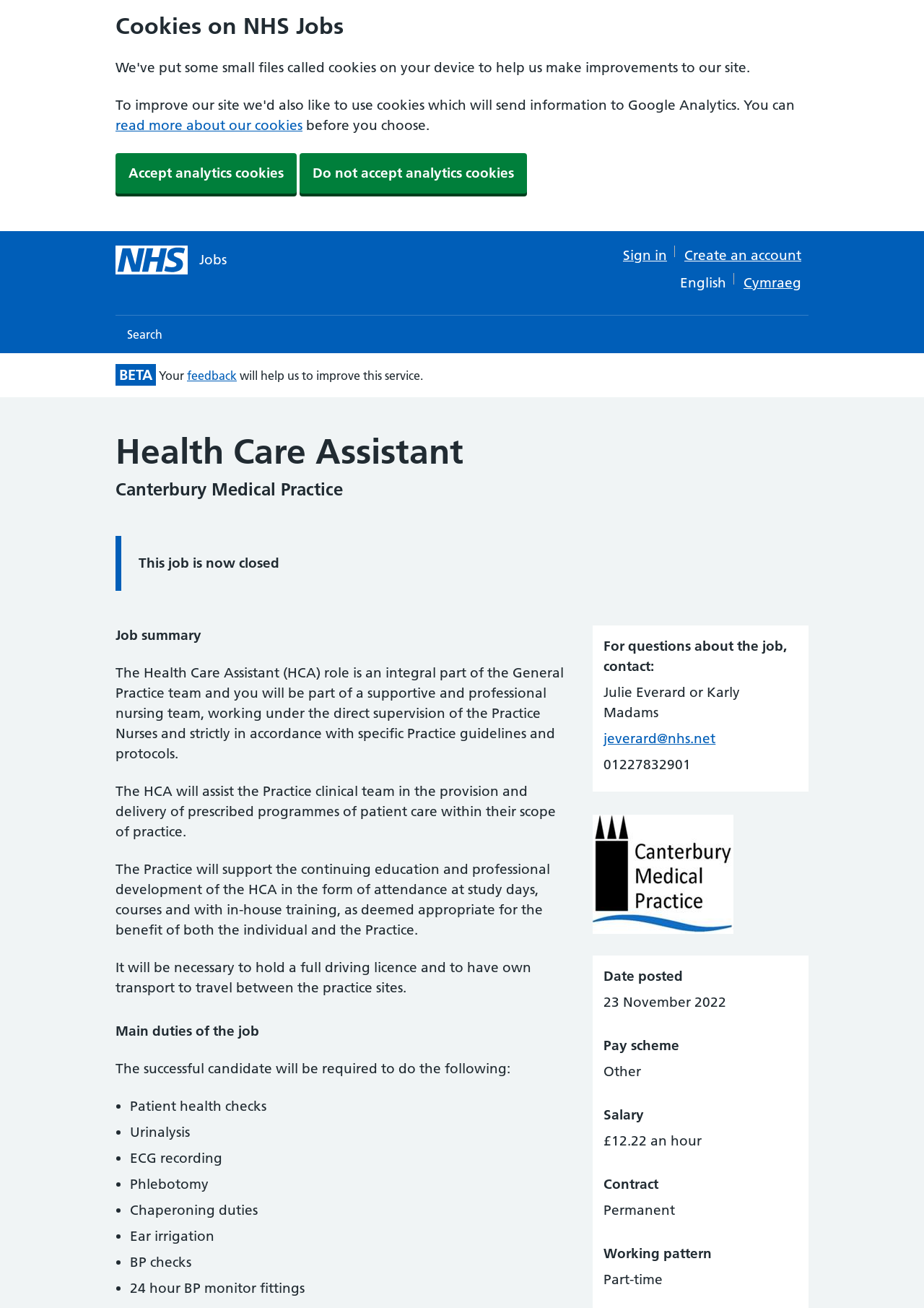What is the working pattern of the job?
Refer to the image and provide a thorough answer to the question.

The working pattern can be found in the section 'Working pattern' which is located at the bottom of the job description page.